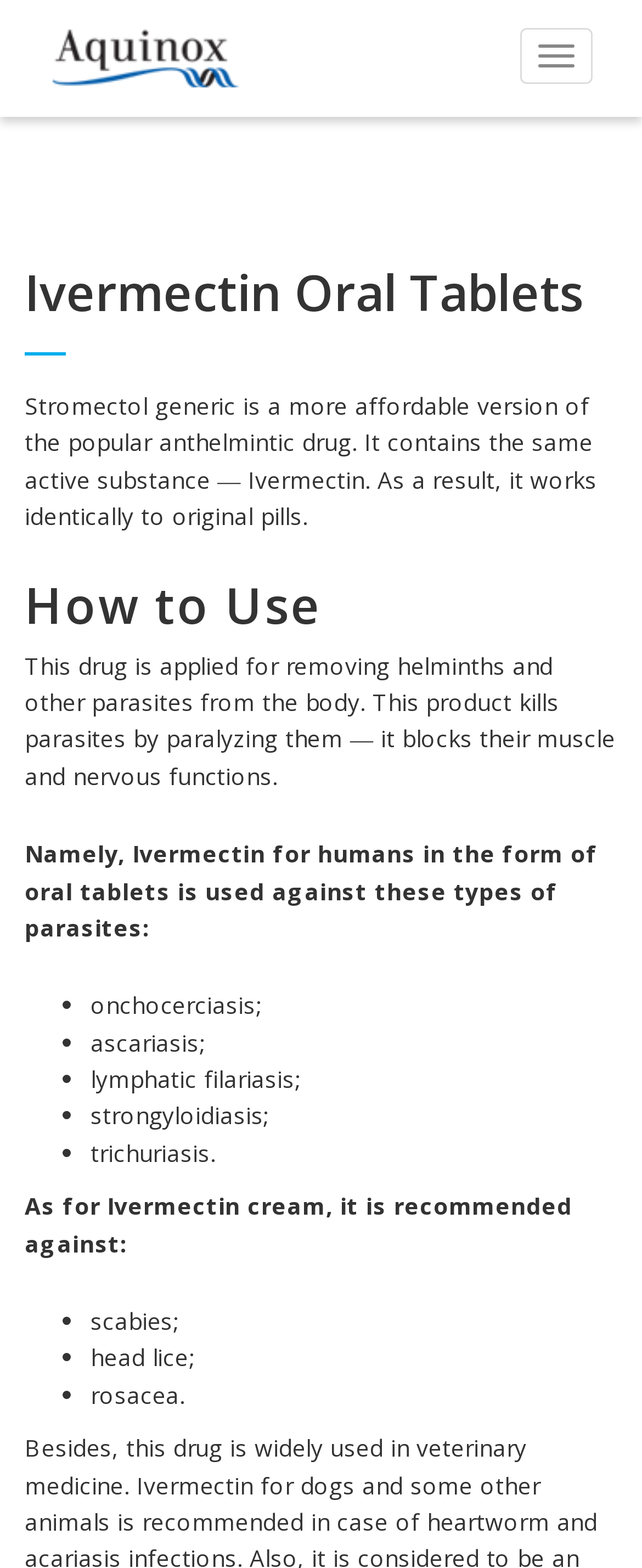What is Ivermectin used against?
Make sure to answer the question with a detailed and comprehensive explanation.

According to the webpage, Ivermectin is used against parasites such as onchocerciasis, ascariasis, lymphatic filariasis, strongyloidiasis, and trichuriasis. This information is provided in the ListMarkers and StaticText elements with the bounding box coordinates [0.095, 0.63, 0.113, 0.654] and [0.141, 0.631, 0.406, 0.651] respectively.